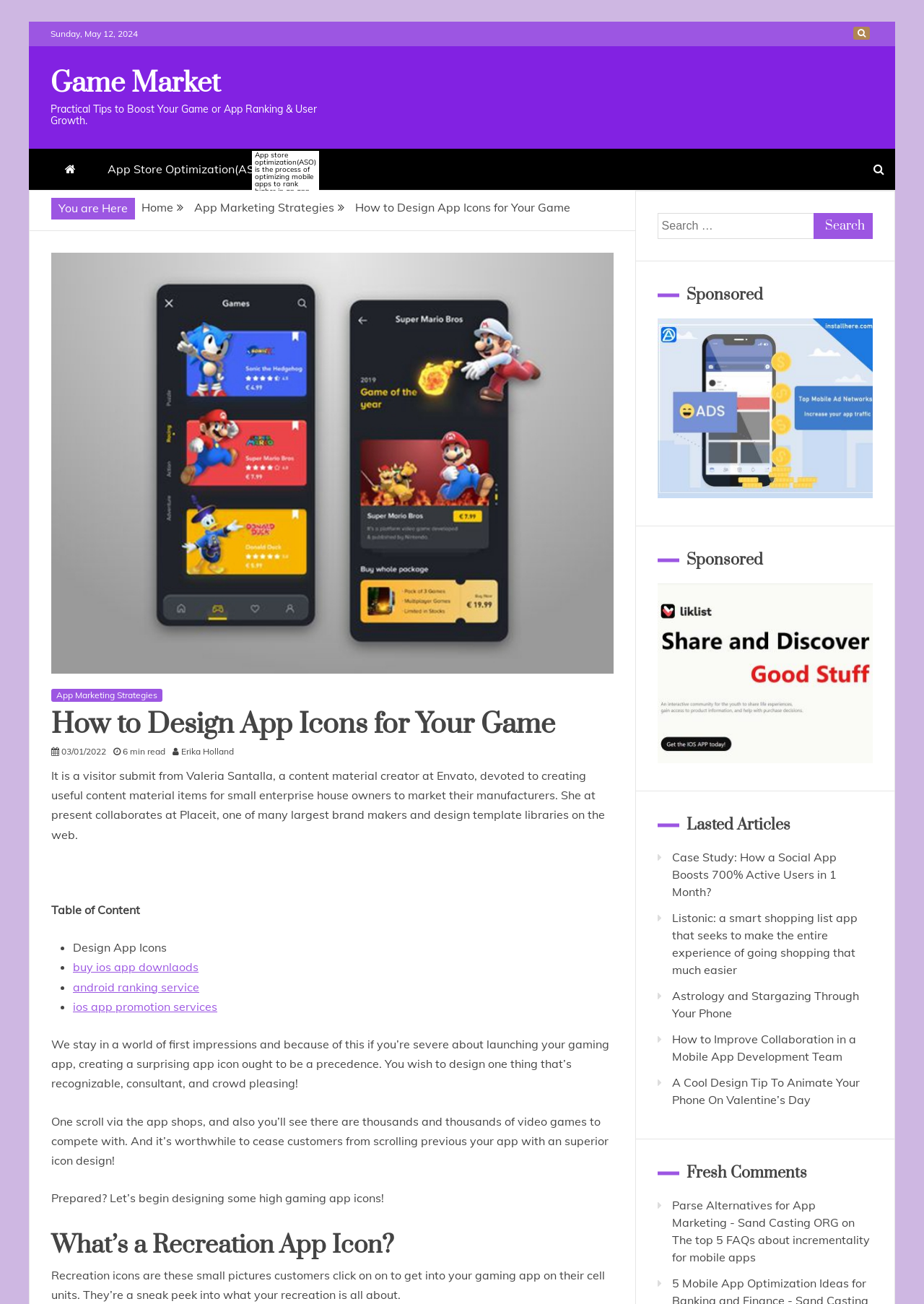What is the purpose of app icon design?
Please provide a detailed and thorough answer to the question.

According to the text, 'You wish to design something that’s recognizable, representative, and crowd pleasing!' which implies that the purpose of app icon design is to create an icon that is recognizable and appealing to the audience.